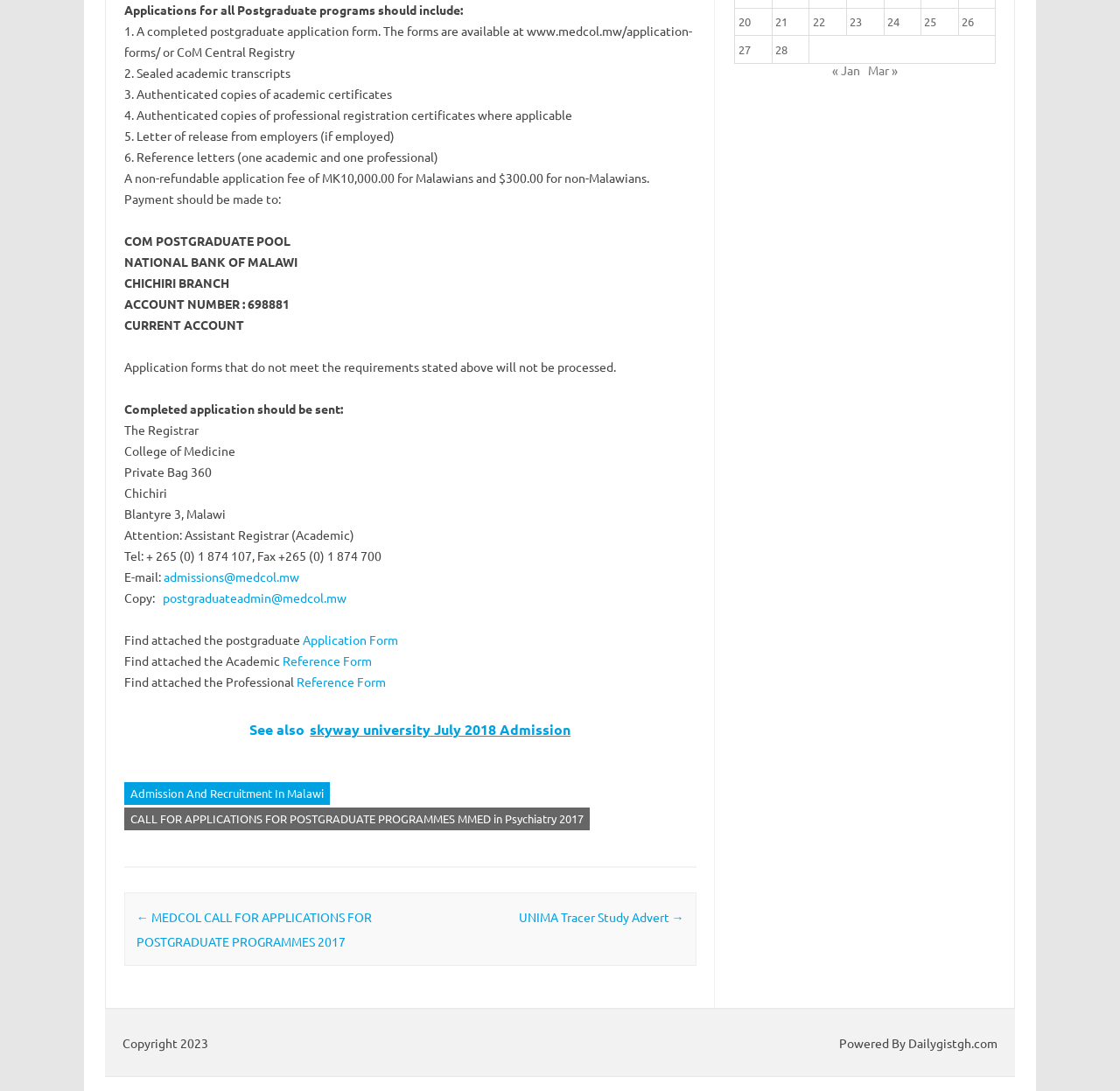Identify the bounding box for the UI element that is described as follows: "UNIMA Tracer Study Advert →".

[0.463, 0.833, 0.611, 0.847]